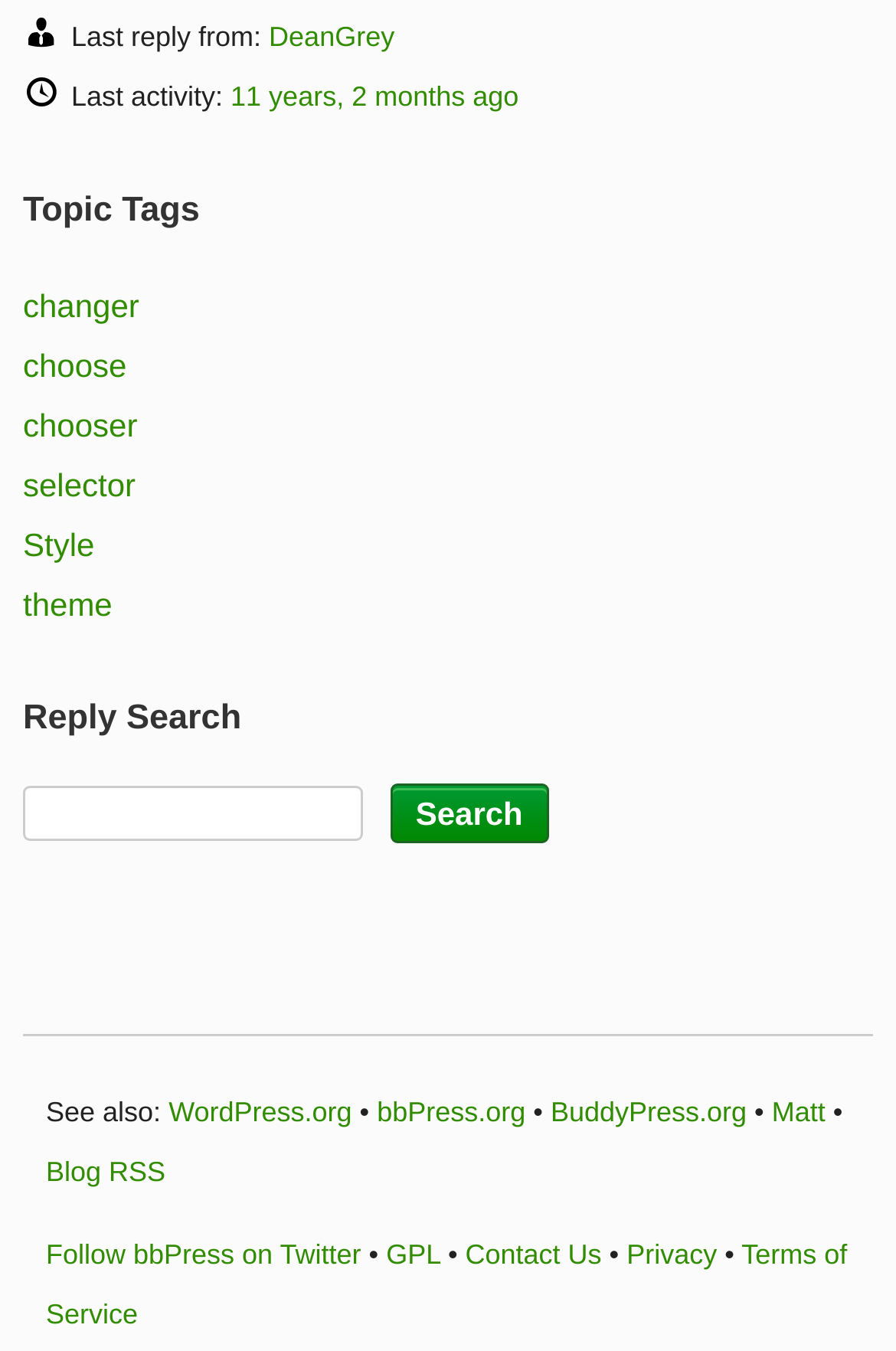Can you determine the bounding box coordinates of the area that needs to be clicked to fulfill the following instruction: "Contact Us"?

[0.519, 0.916, 0.671, 0.94]